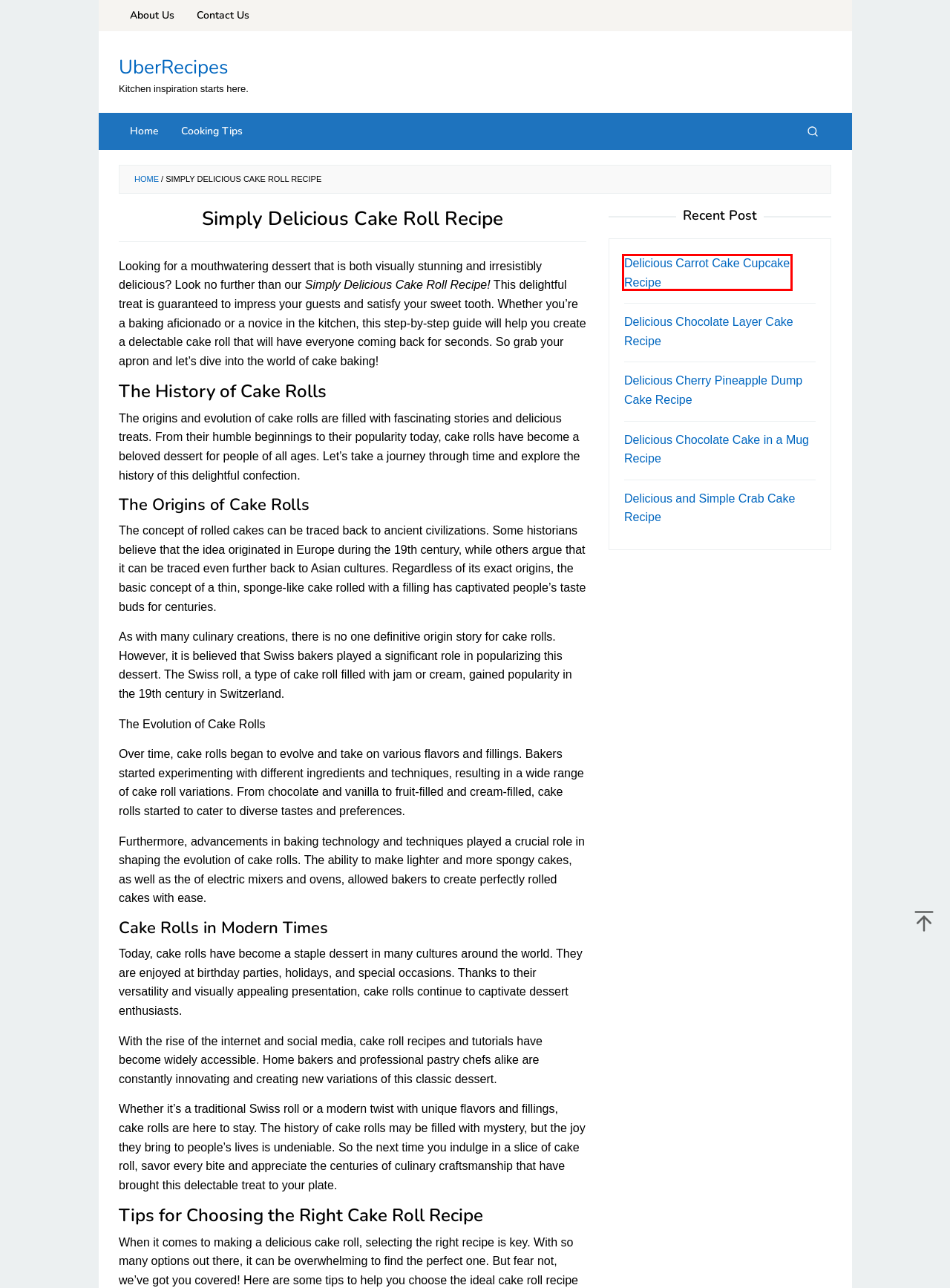Look at the given screenshot of a webpage with a red rectangle bounding box around a UI element. Pick the description that best matches the new webpage after clicking the element highlighted. The descriptions are:
A. Delicious Carrot Cake Cupcake Recipe | UberRecipes
B. Category: Cooking Tips | UberRecipes
C. Delicious Cherry Pineapple Dump Cake Recipe | UberRecipes
D. Delicious and Simple Crab Cake Recipe | UberRecipes
E. Contact Us | UberRecipes
F. Delicious Chocolate Cake in a Mug Recipe | UberRecipes
G. Delicious Chocolate Layer Cake Recipe | UberRecipes
H. About Us | UberRecipes

A